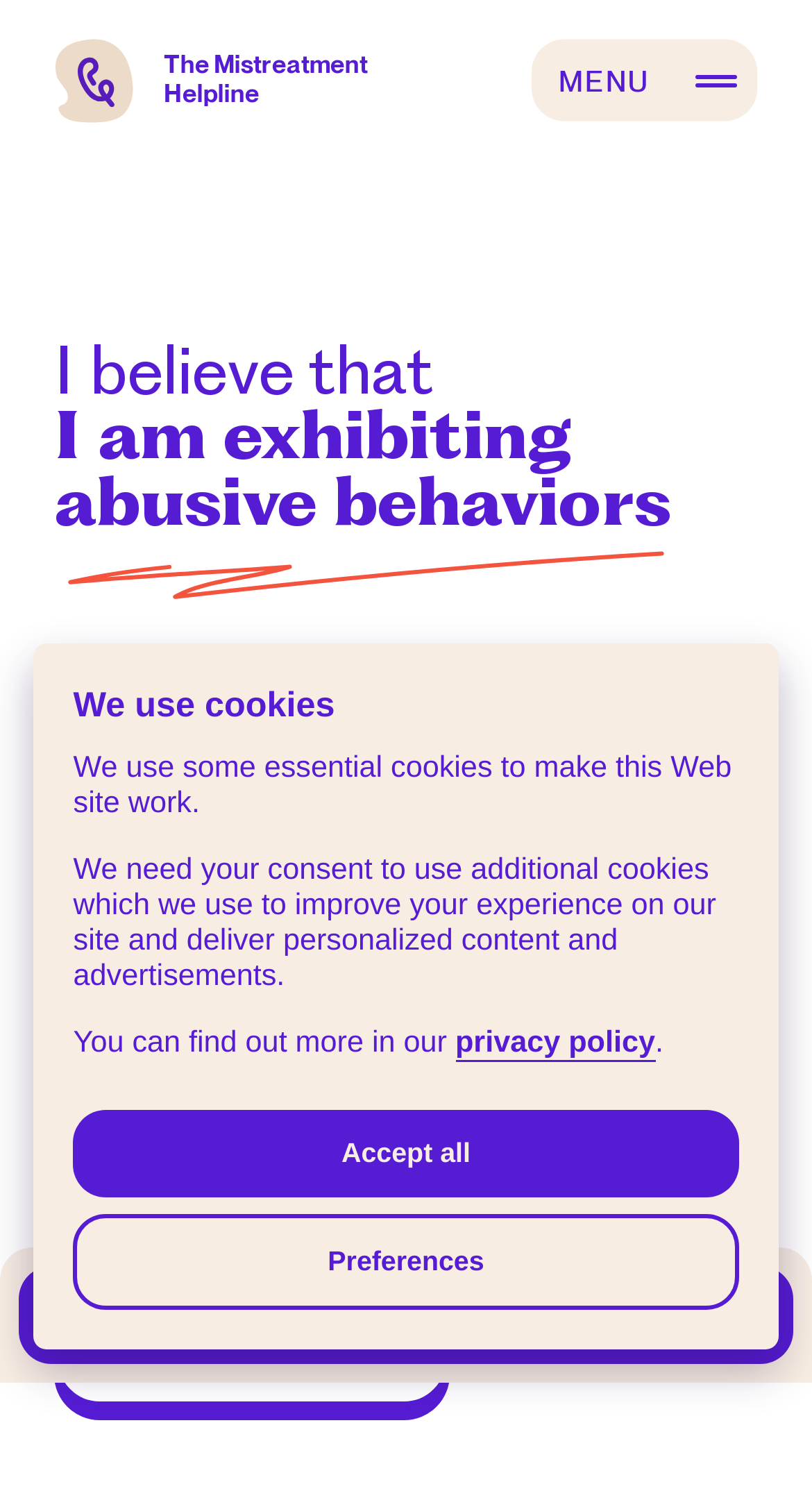Determine the bounding box coordinates of the region I should click to achieve the following instruction: "Open navigation menu". Ensure the bounding box coordinates are four float numbers between 0 and 1, i.e., [left, top, right, bottom].

[0.655, 0.026, 0.933, 0.081]